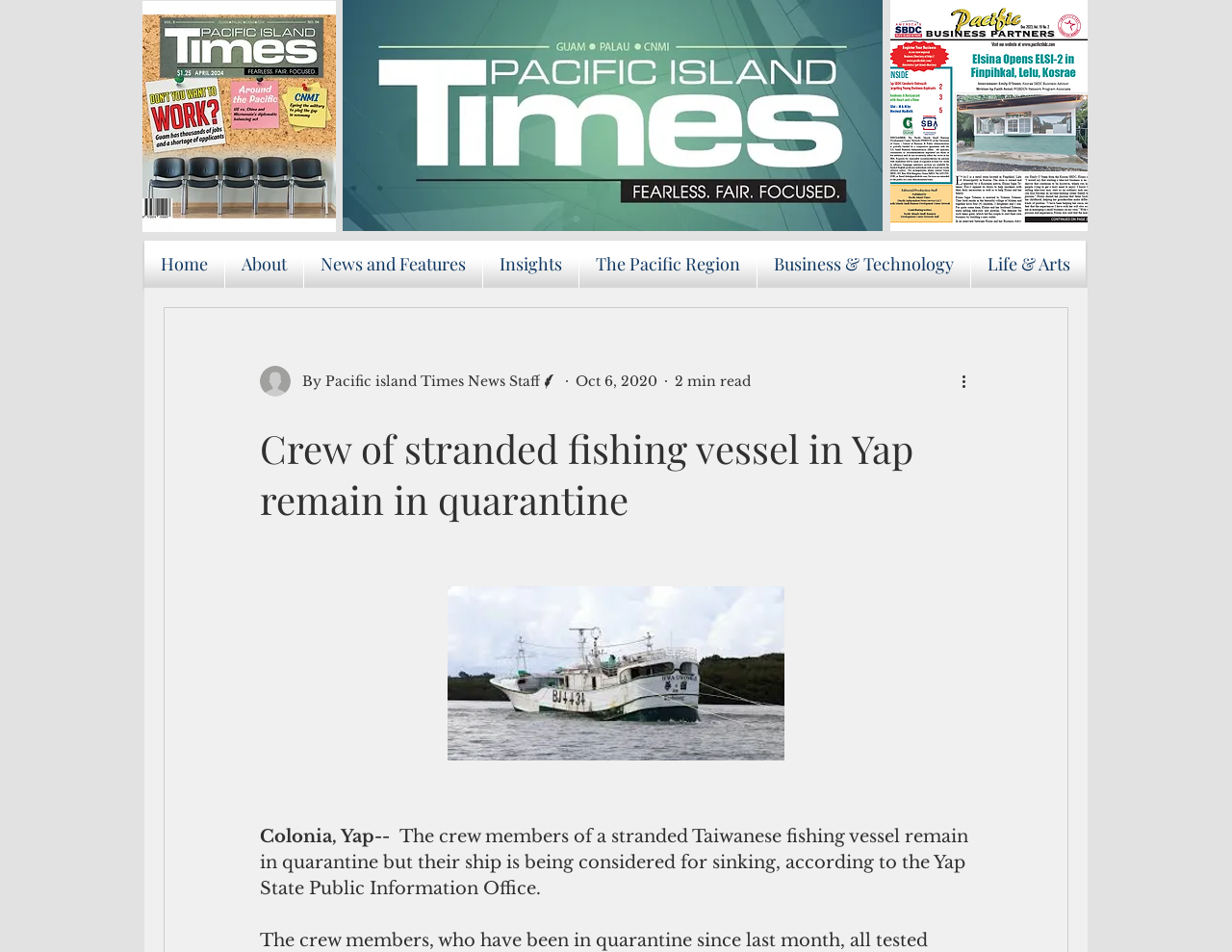Identify the bounding box coordinates of the region that should be clicked to execute the following instruction: "View the About page".

[0.183, 0.253, 0.246, 0.302]